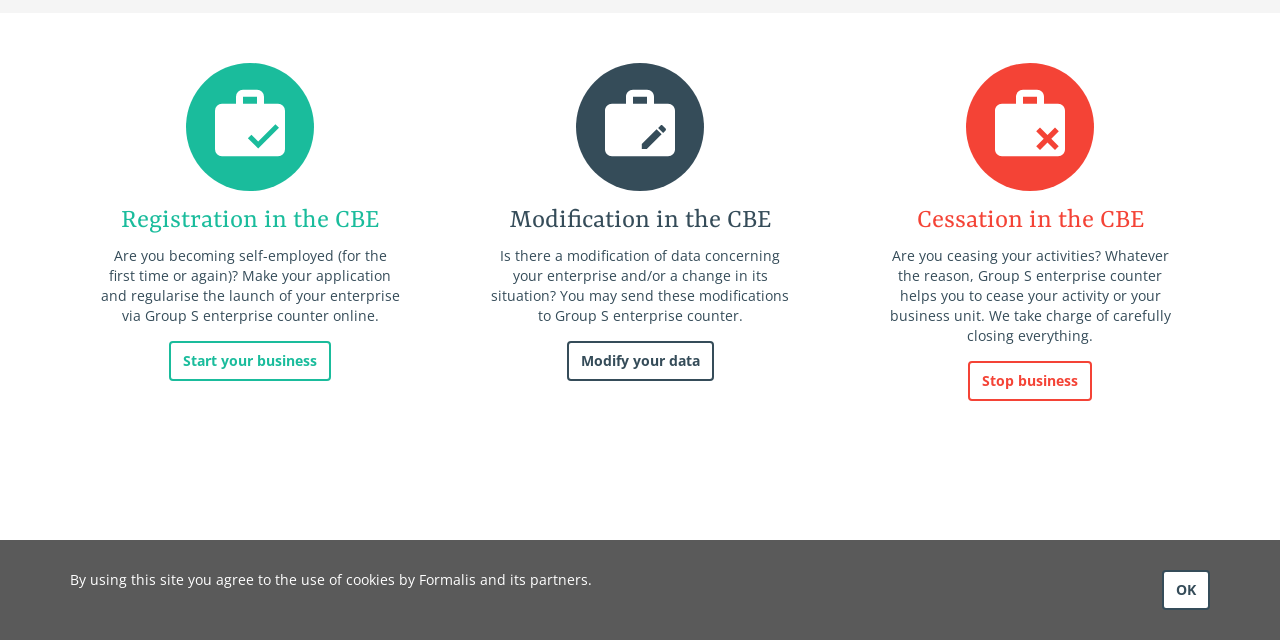Extract the bounding box coordinates of the UI element described: "Stop business". Provide the coordinates in the format [left, top, right, bottom] with values ranging from 0 to 1.

[0.756, 0.565, 0.853, 0.627]